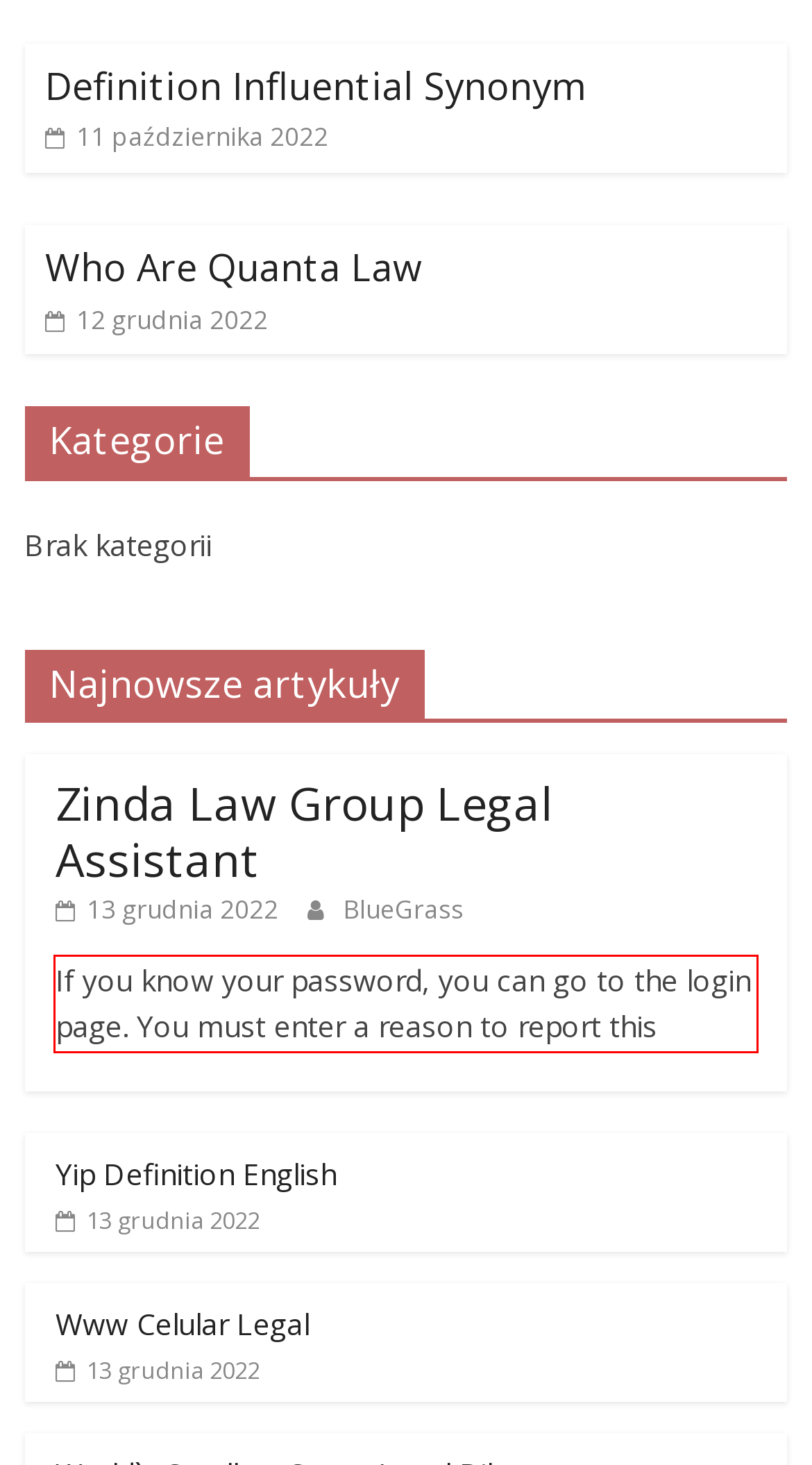Analyze the screenshot of the webpage that features a red bounding box and recognize the text content enclosed within this red bounding box.

If you know your password, you can go to the login page. You must enter a reason to report this